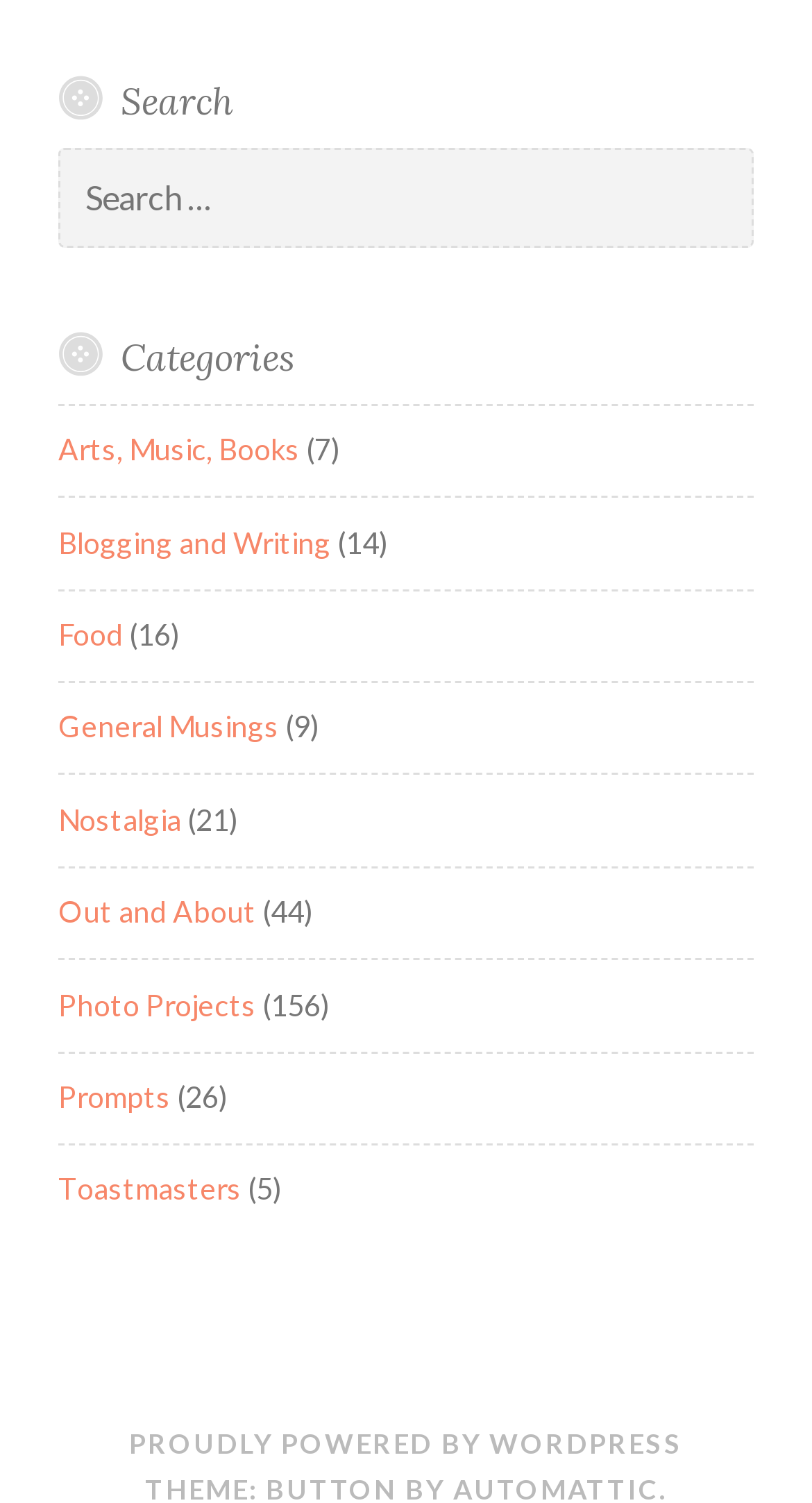Find and indicate the bounding box coordinates of the region you should select to follow the given instruction: "Check out Toastmasters".

[0.072, 0.779, 0.297, 0.803]